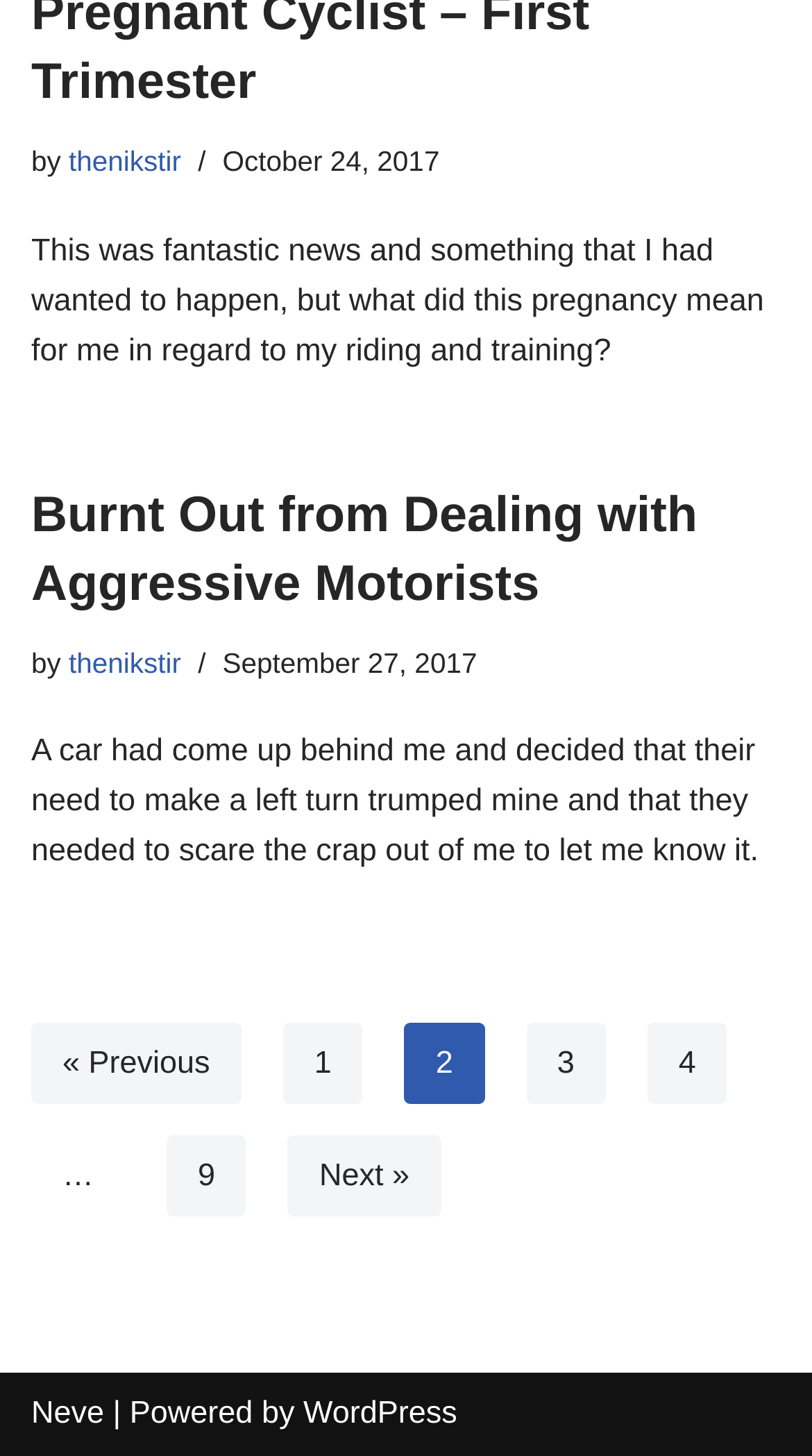Please identify the bounding box coordinates of the element that needs to be clicked to execute the following command: "go to the next page". Provide the bounding box using four float numbers between 0 and 1, formatted as [left, top, right, bottom].

[0.355, 0.78, 0.543, 0.836]